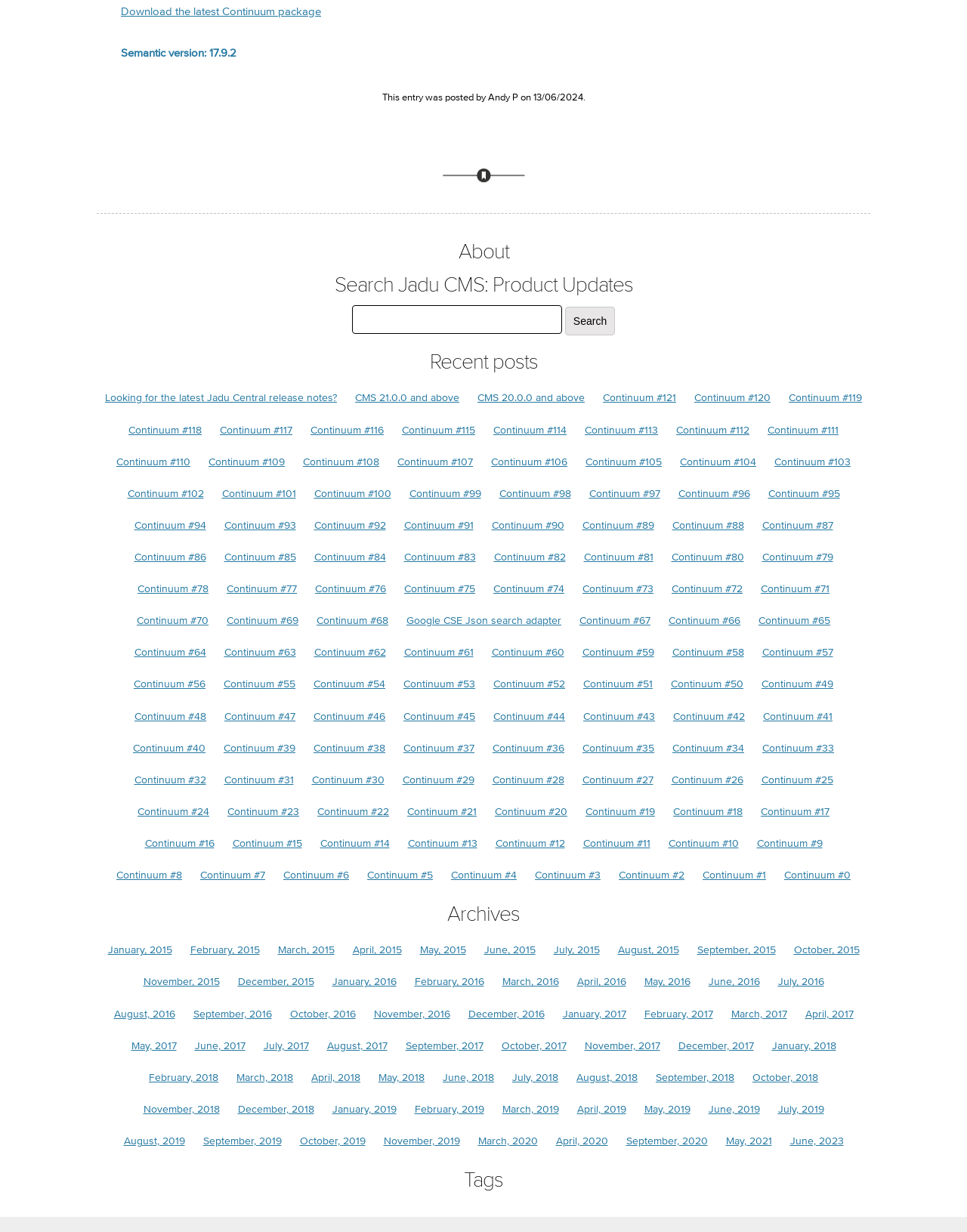Bounding box coordinates should be in the format (top-left x, top-left y, bottom-right x, bottom-right y) and all values should be floating point numbers between 0 and 1. Determine the bounding box coordinate for the UI element described as: Google CSE Json search adapter

[0.42, 0.499, 0.58, 0.509]